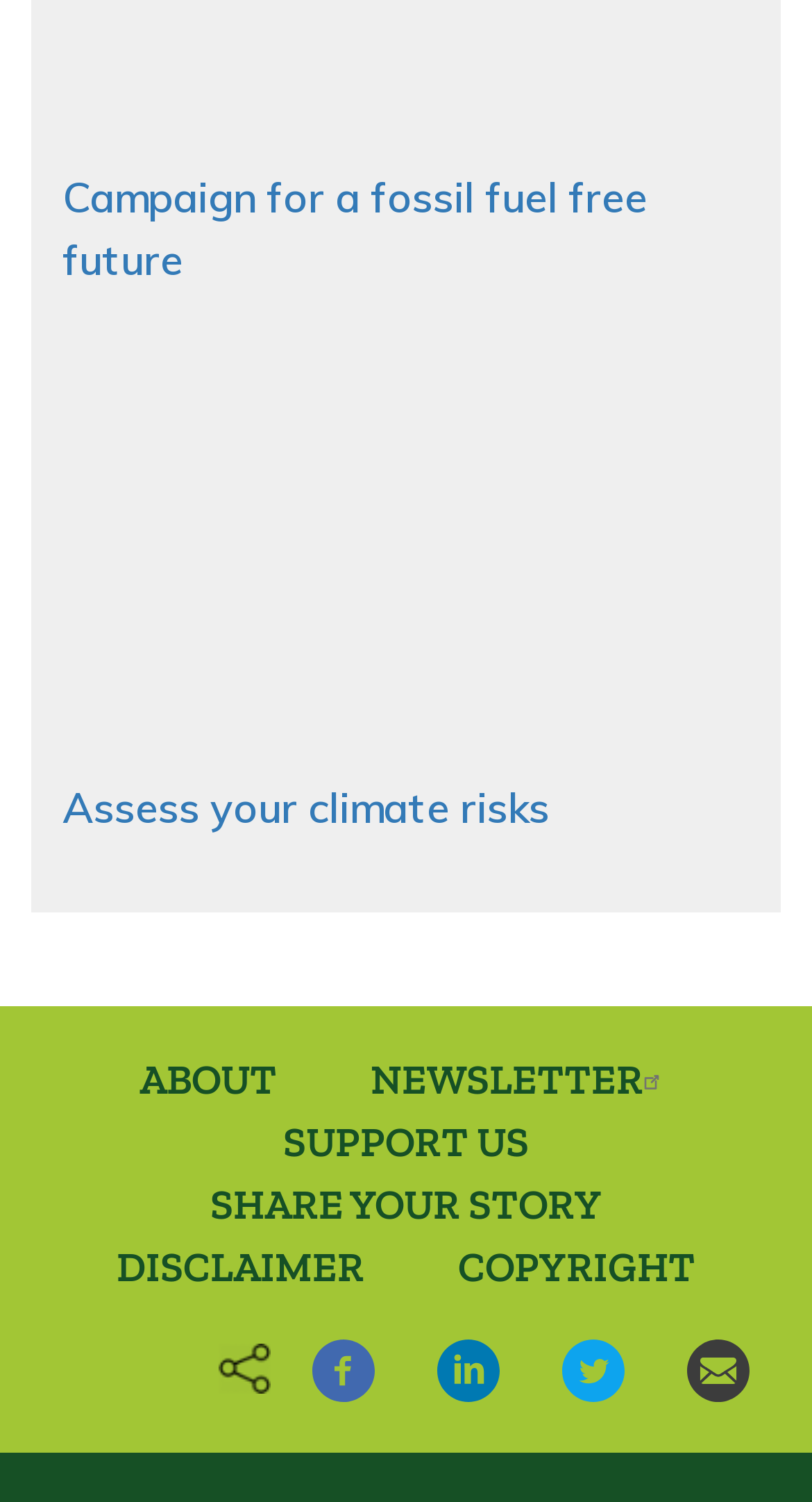Specify the bounding box coordinates for the region that must be clicked to perform the given instruction: "Campaign for a fossil fuel free future".

[0.077, 0.114, 0.797, 0.191]